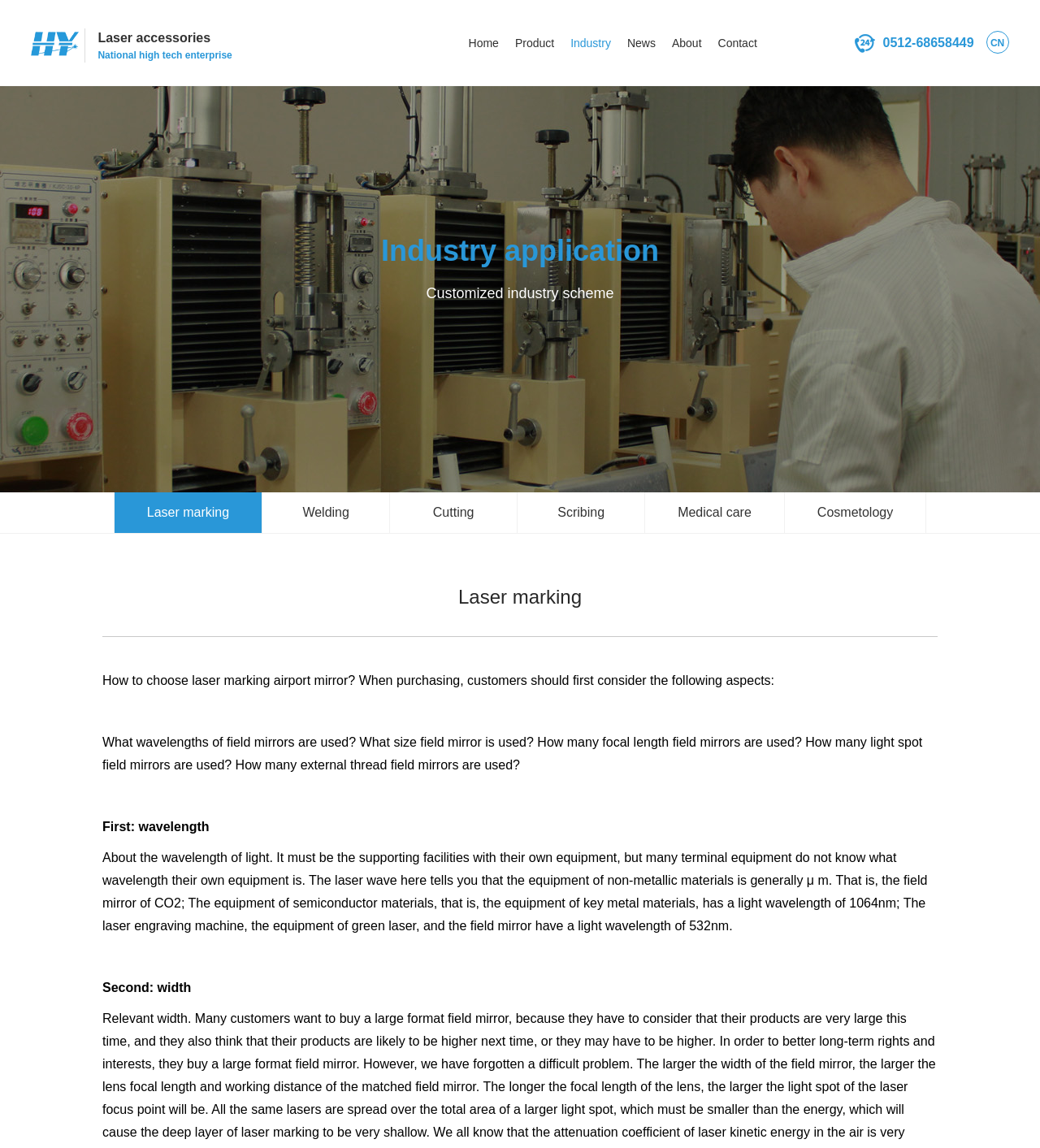Identify the bounding box coordinates of the area that should be clicked in order to complete the given instruction: "Go to the Home page". The bounding box coordinates should be four float numbers between 0 and 1, i.e., [left, top, right, bottom].

[0.45, 0.0, 0.48, 0.075]